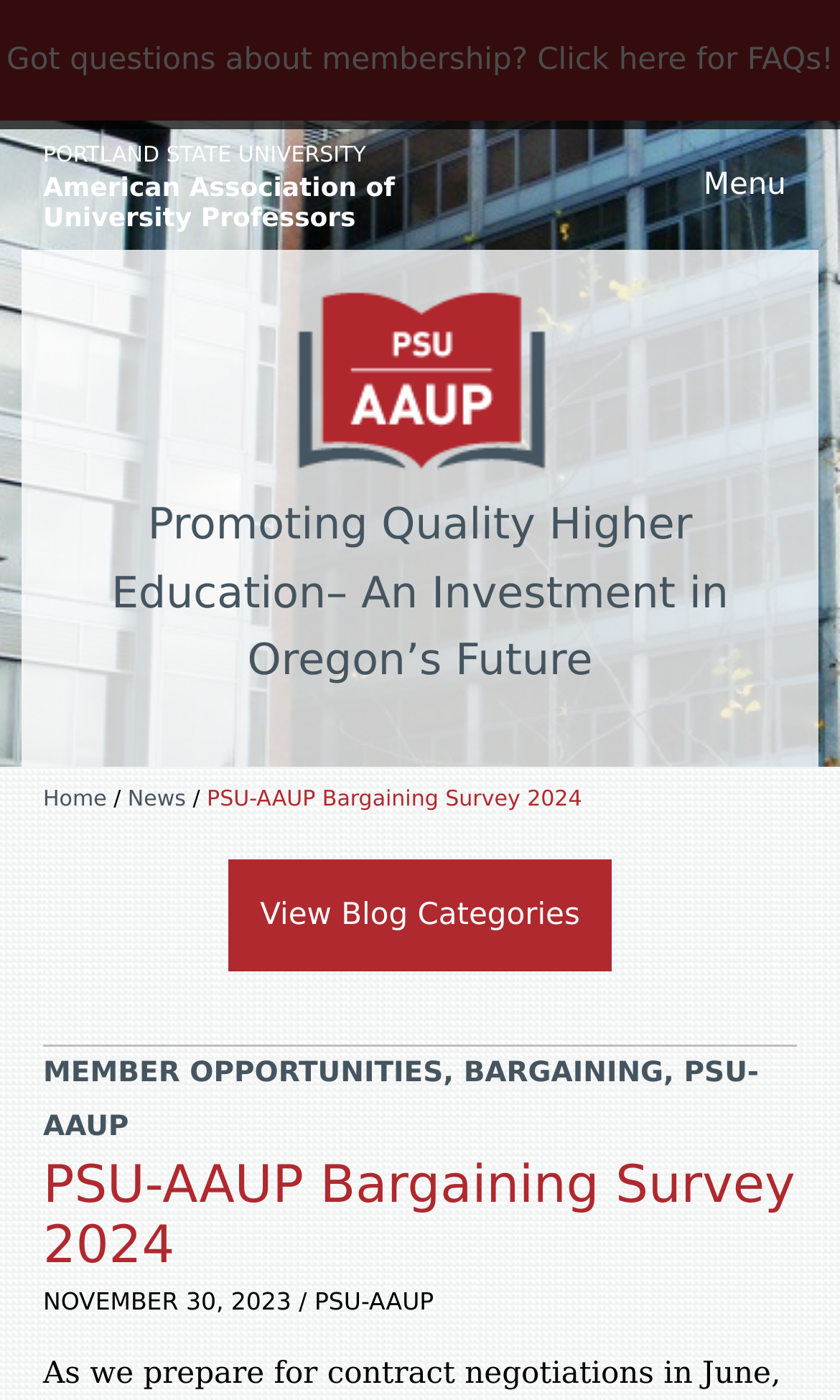What is the date of the latest article?
Please give a detailed and elaborate explanation in response to the question.

I found the date of the latest article by looking at the StaticText element with the text 'NOVEMBER 30, 2023 / PSU-AAUP' at coordinates [0.051, 0.921, 0.516, 0.941].